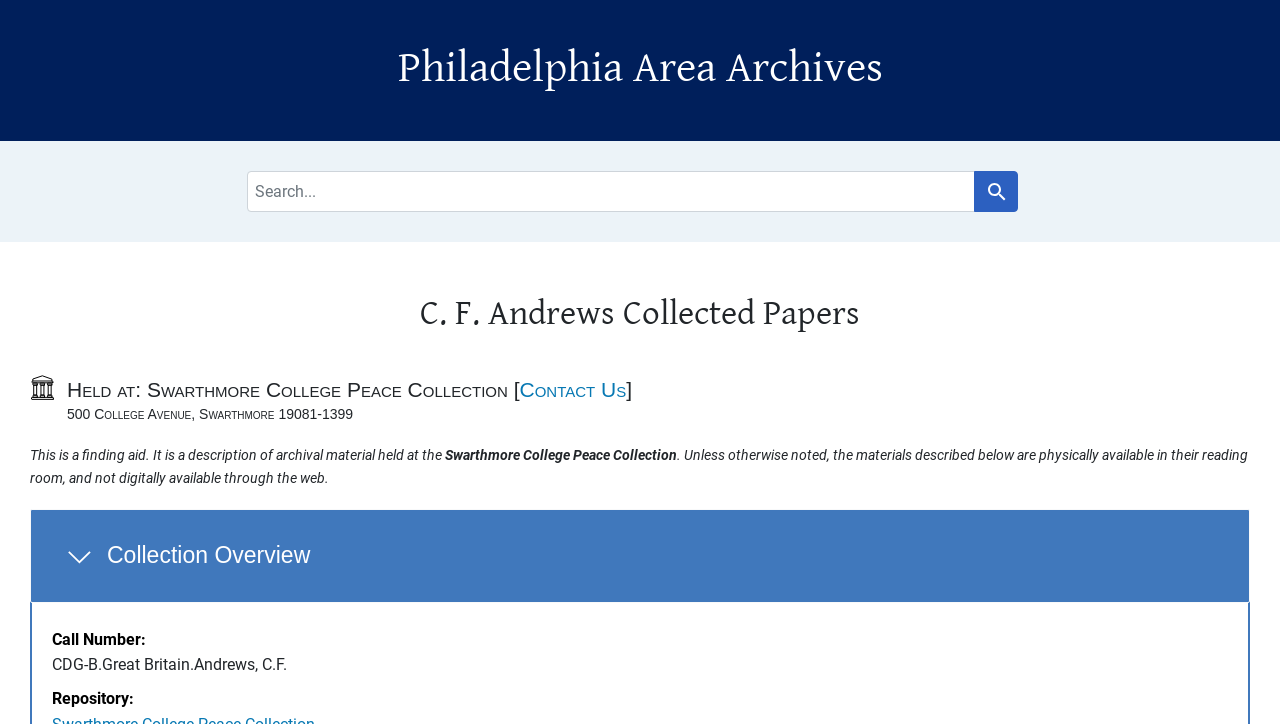From the element description Skip to search, predict the bounding box coordinates of the UI element. The coordinates must be specified in the format (top-left x, top-left y, bottom-right x, bottom-right y) and should be within the 0 to 1 range.

[0.008, 0.007, 0.06, 0.021]